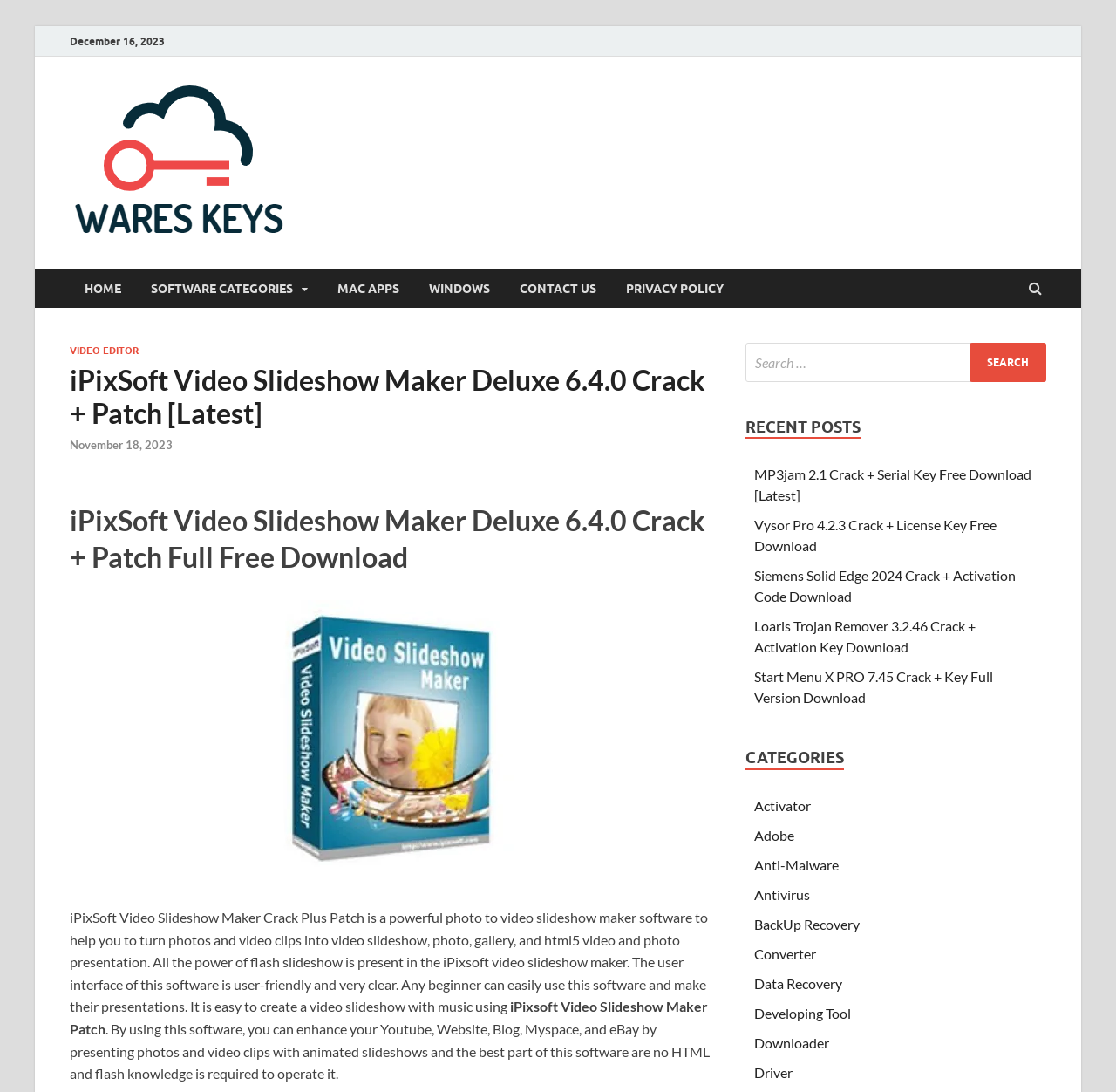Identify the bounding box coordinates for the UI element described as follows: alt="logo". Use the format (top-left x, top-left y, bottom-right x, bottom-right y) and ensure all values are floating point numbers between 0 and 1.

[0.062, 0.206, 0.26, 0.221]